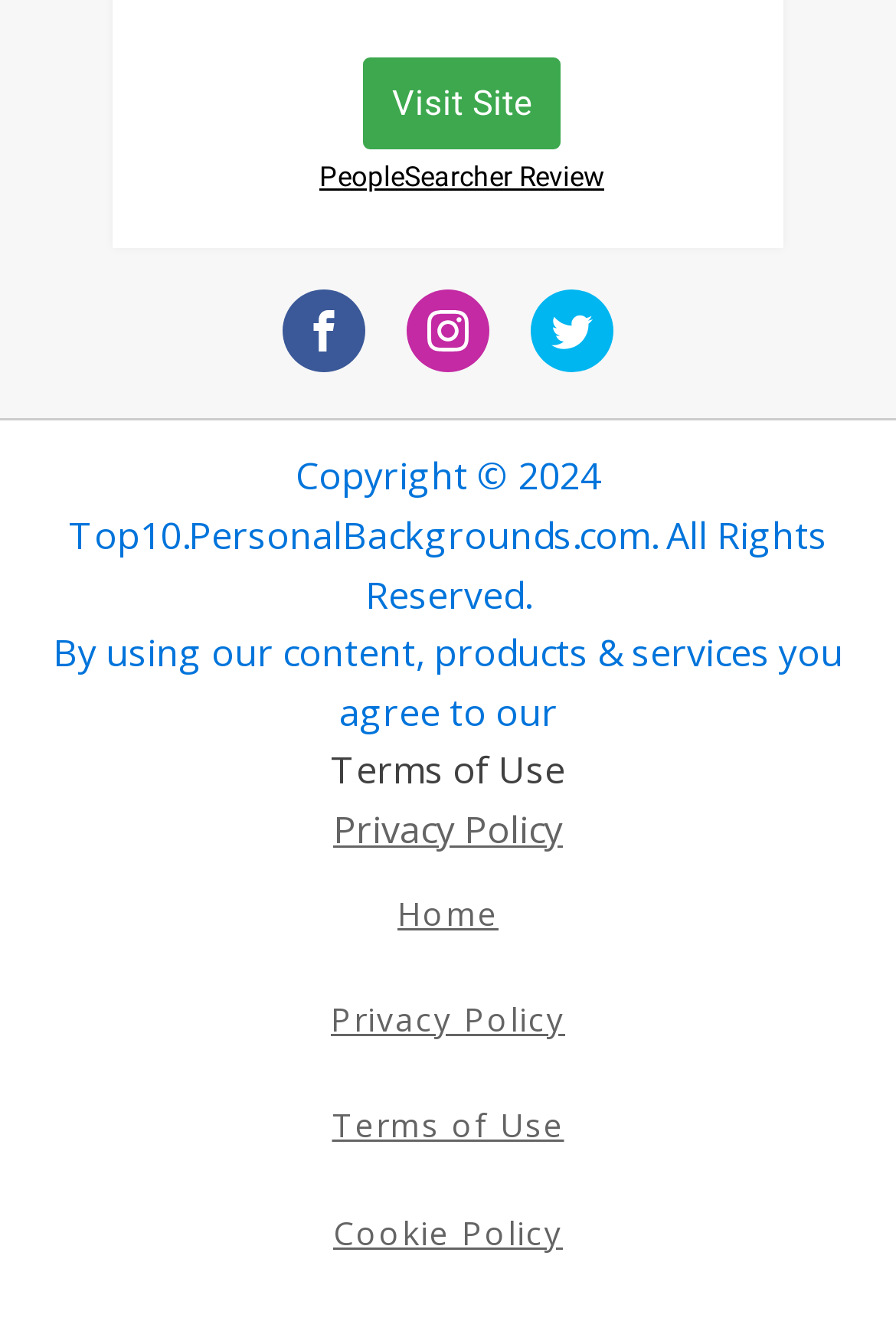How many social media links are available?
Use the screenshot to answer the question with a single word or phrase.

3